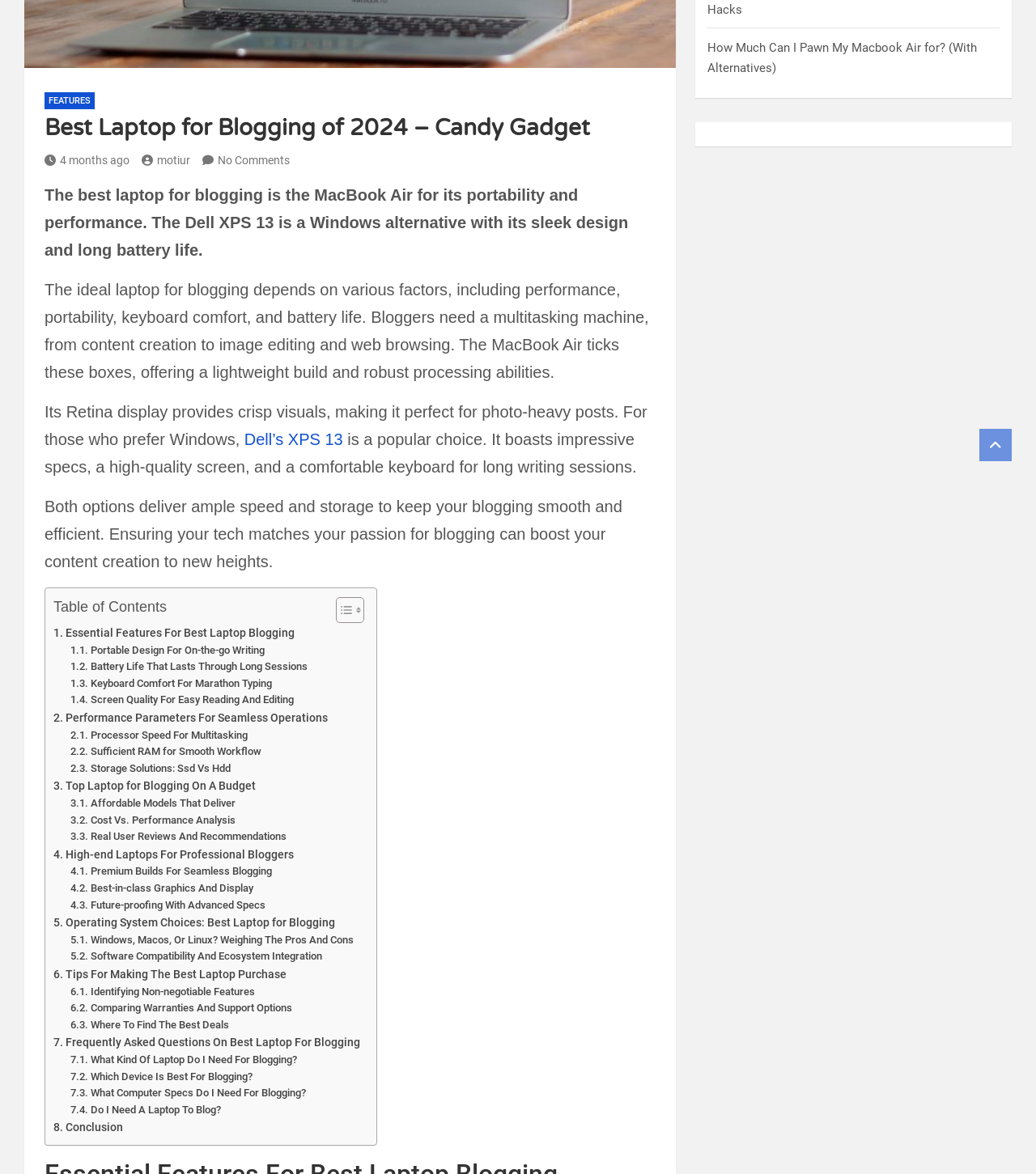Highlight the bounding box of the UI element that corresponds to this description: "Comparing Warranties And Support Options".

[0.068, 0.852, 0.282, 0.866]